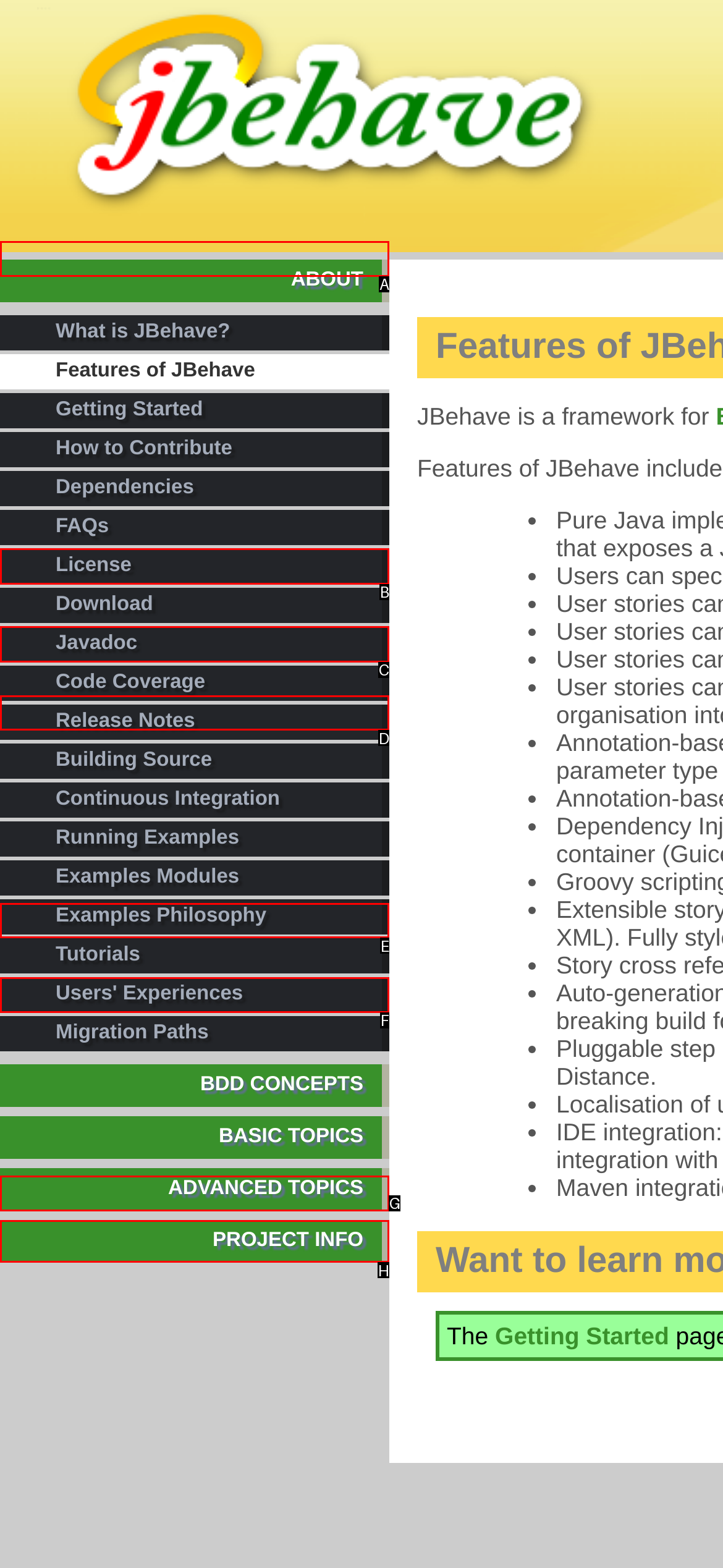Tell me which one HTML element best matches the description: License Answer with the option's letter from the given choices directly.

B